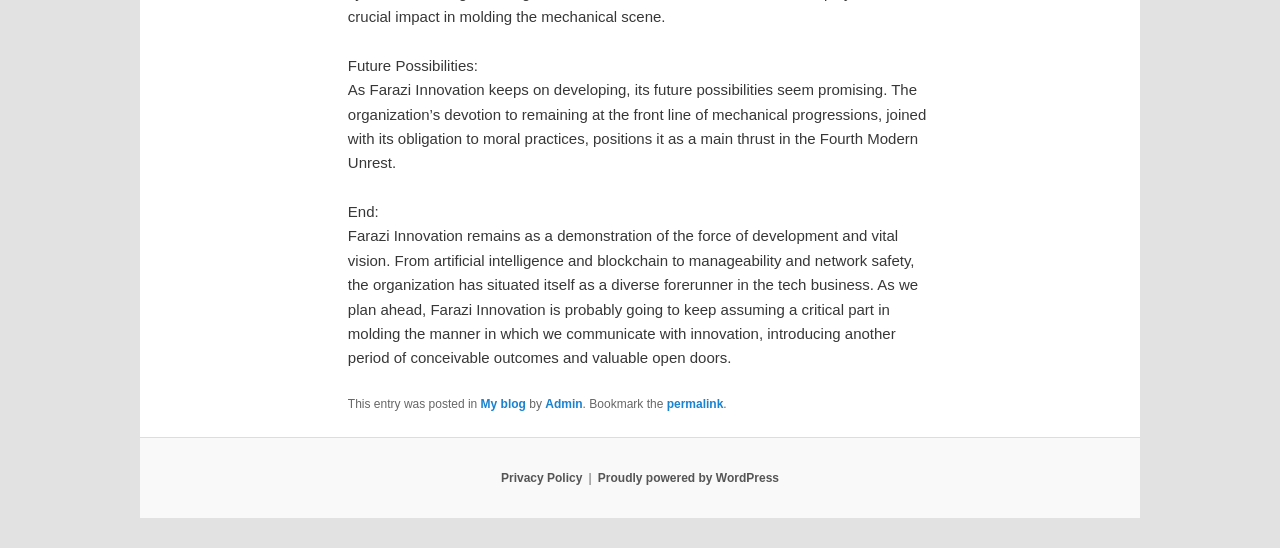Please provide a comprehensive response to the question based on the details in the image: What is the category of the blog post?

The category of the blog post is mentioned at the bottom as 'My blog' which is a link to the category or section of the blog.